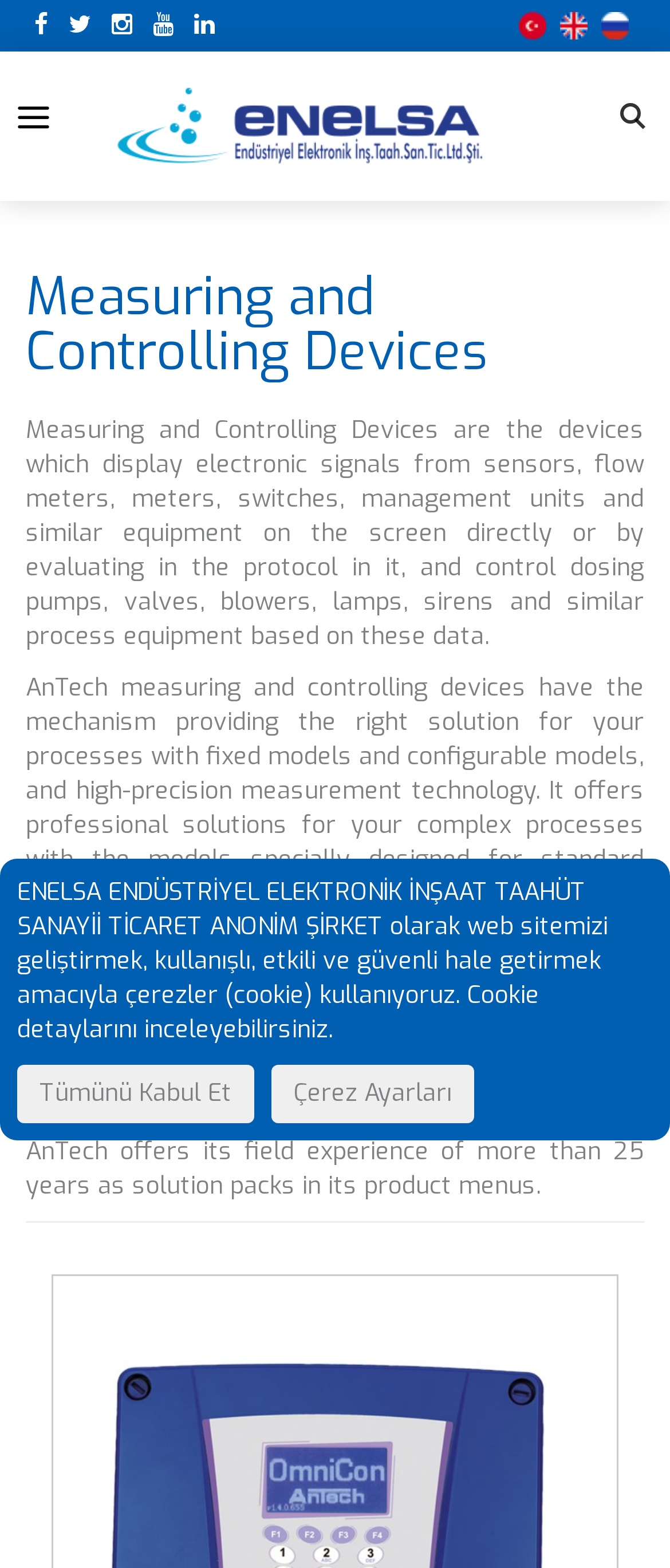Please reply to the following question with a single word or a short phrase:
What is the experience of AnTech in the field?

More than 25 years